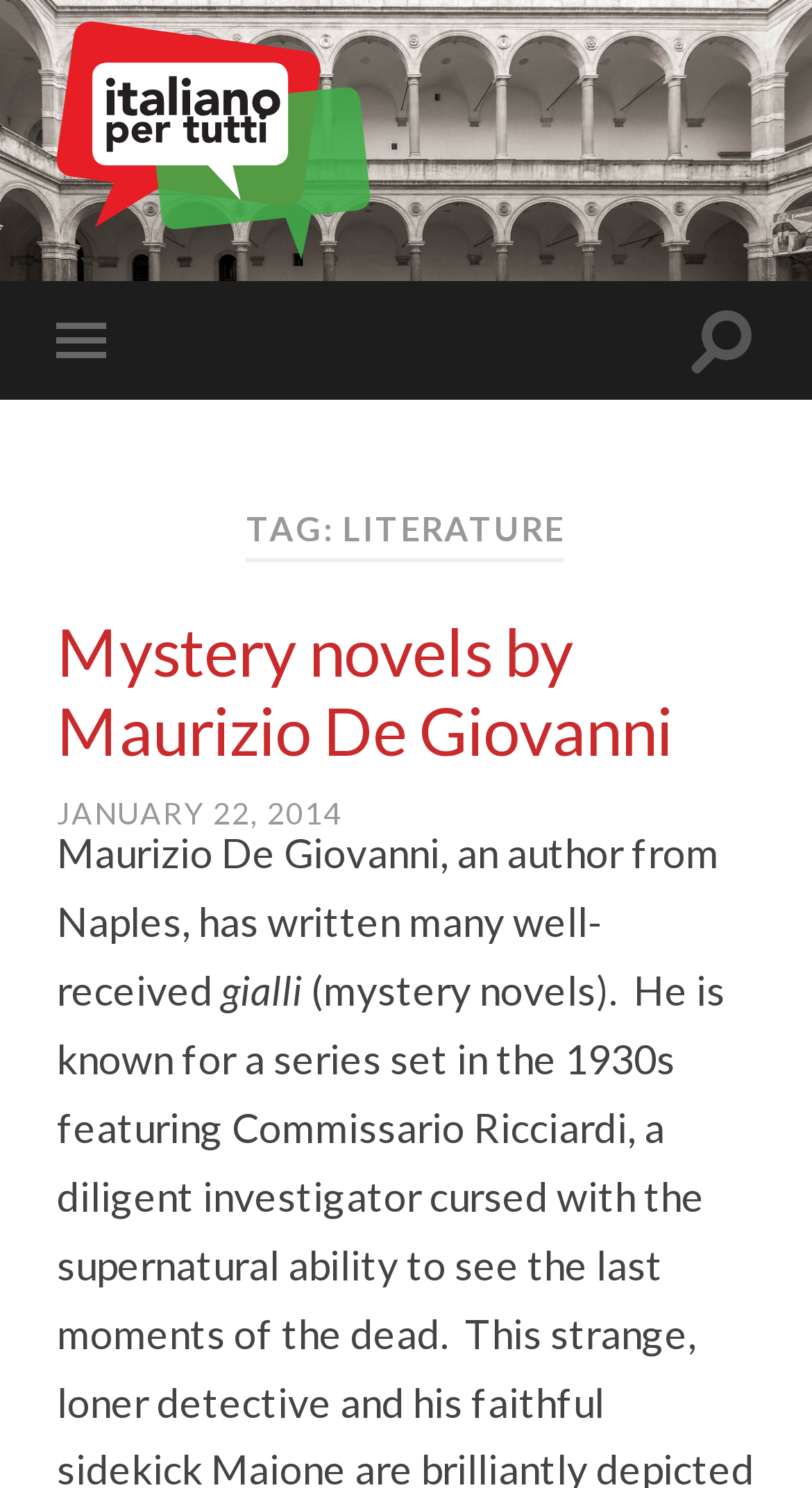Where is Maurizio De Giovanni from?
Based on the screenshot, give a detailed explanation to answer the question.

According to the webpage, Maurizio De Giovanni is an author from Naples, as mentioned in the text 'Maurizio De Giovanni, an author from Naples, has written many well-received...'.